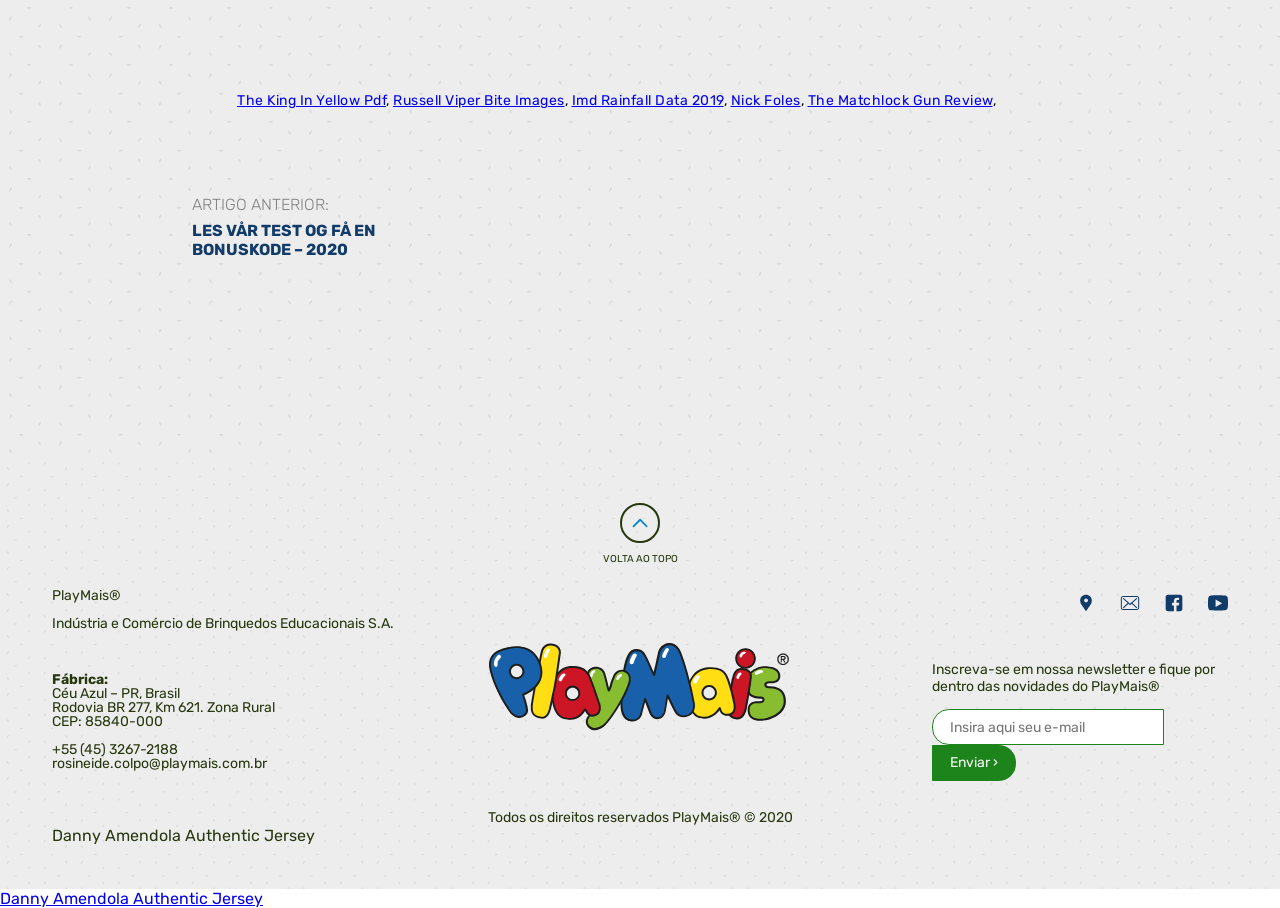Using the element description The King In Yellow Pdf, predict the bounding box coordinates for the UI element. Provide the coordinates in (top-left x, top-left y, bottom-right x, bottom-right y) format with values ranging from 0 to 1.

[0.185, 0.101, 0.302, 0.12]